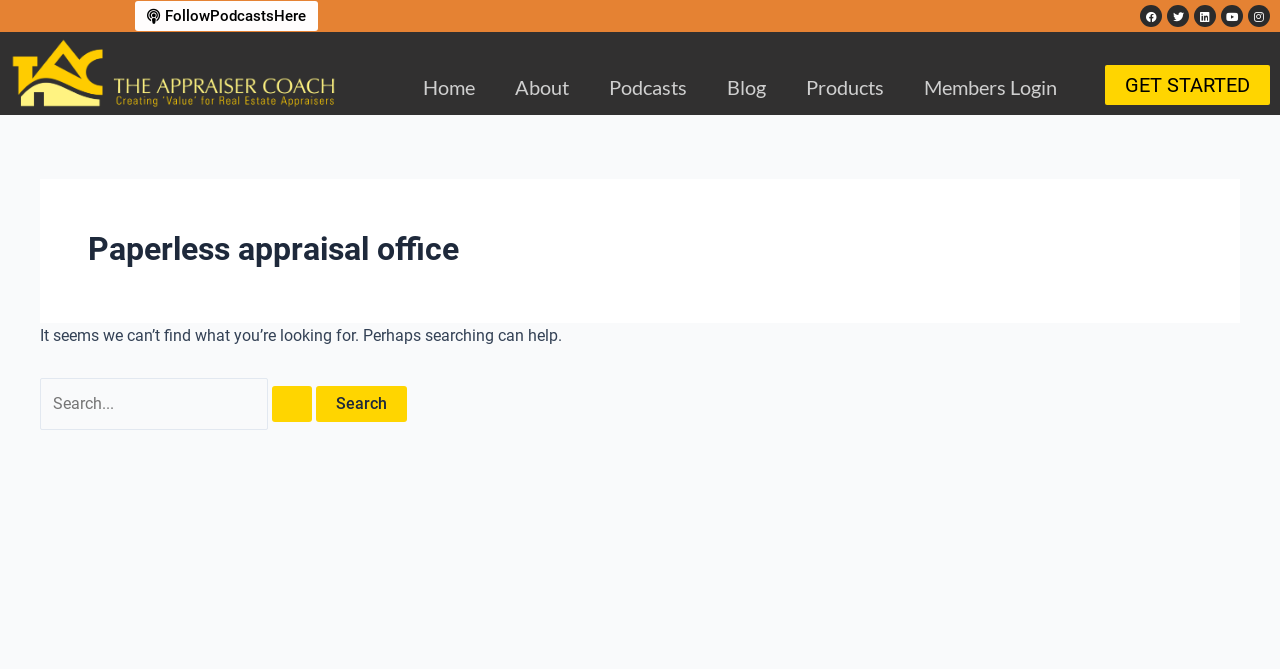Find the bounding box coordinates for the area that should be clicked to accomplish the instruction: "Read topic 'Shopify learning resources'".

None